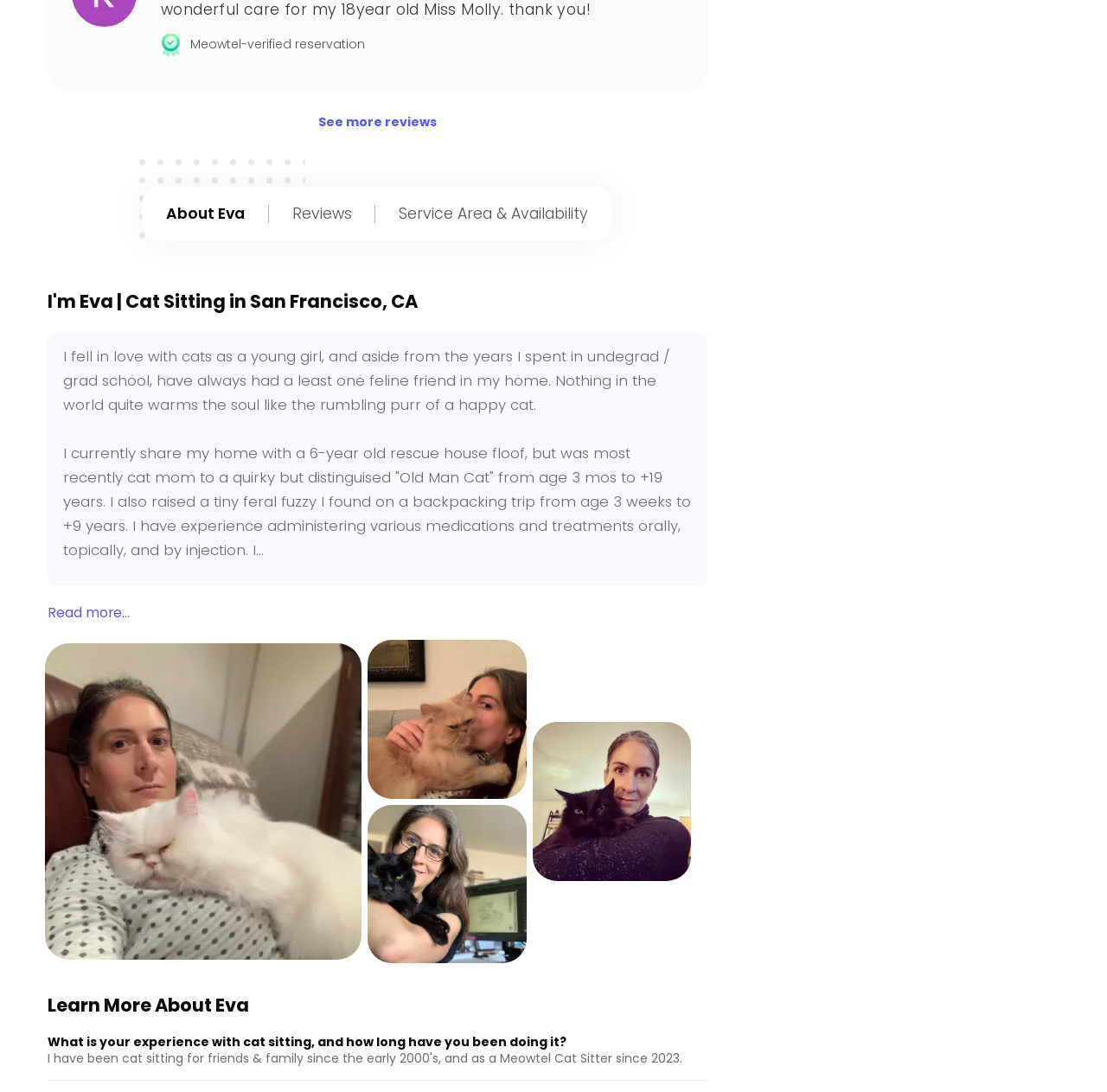Kindly respond to the following question with a single word or a brief phrase: 
What is the location of Eva's cat sitting service?

San Francisco, CA